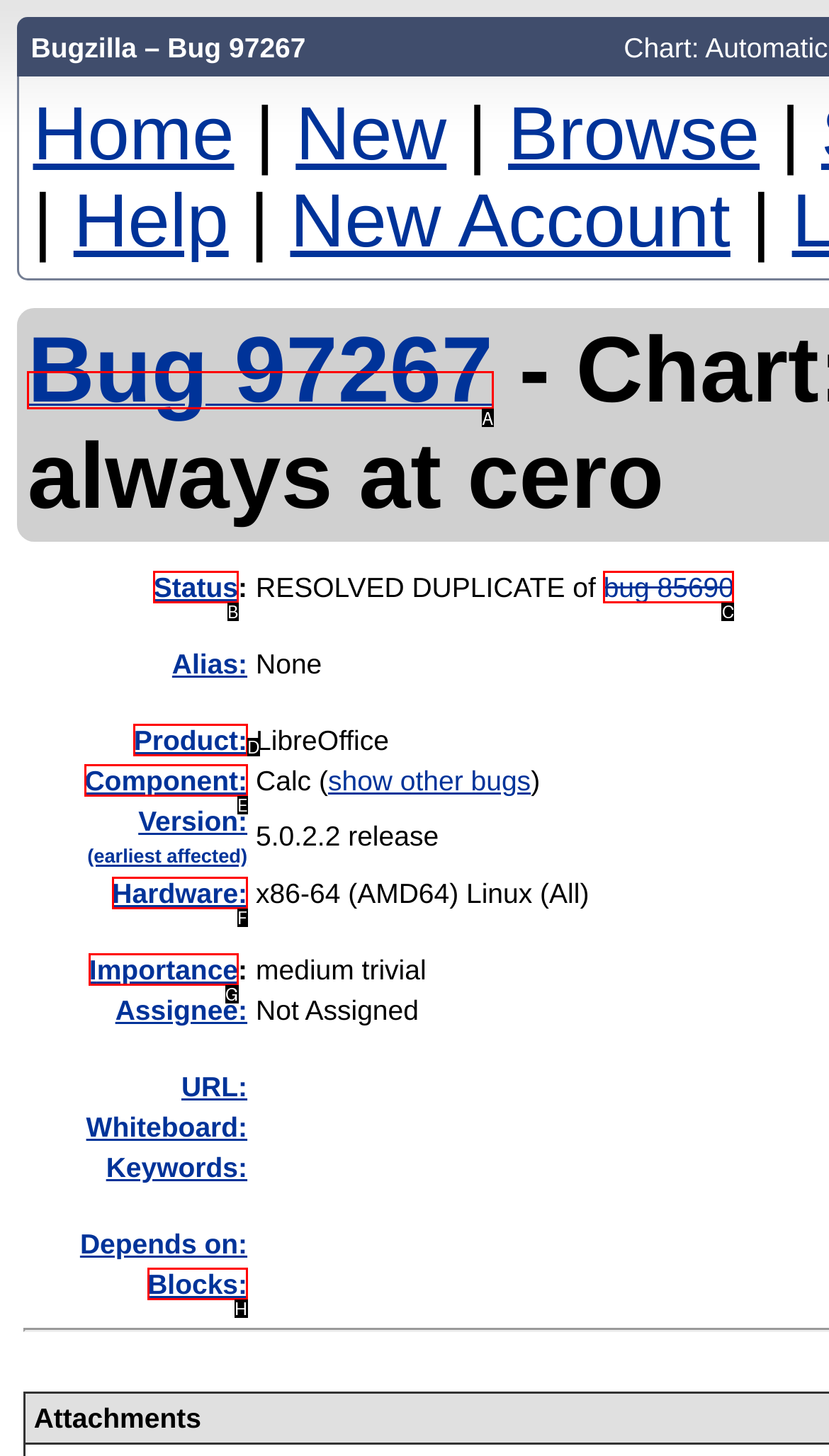Indicate the HTML element that should be clicked to perform the task: Explore News Reply with the letter corresponding to the chosen option.

None